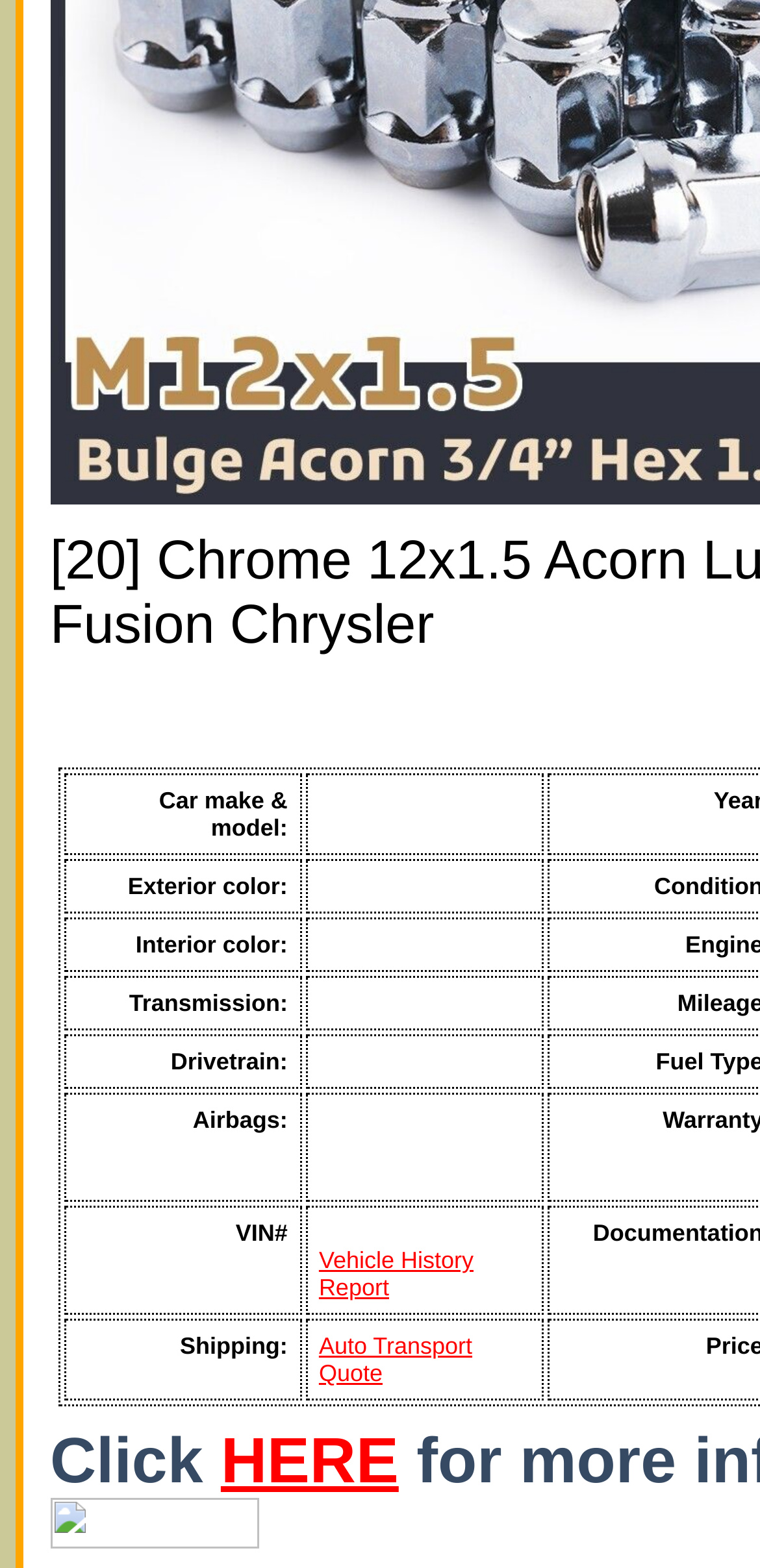What is the first field in the grid?
Refer to the image and give a detailed answer to the query.

The first field in the grid is 'Car make & model' which is indicated by the text 'Car make & model:' in the first gridcell element.